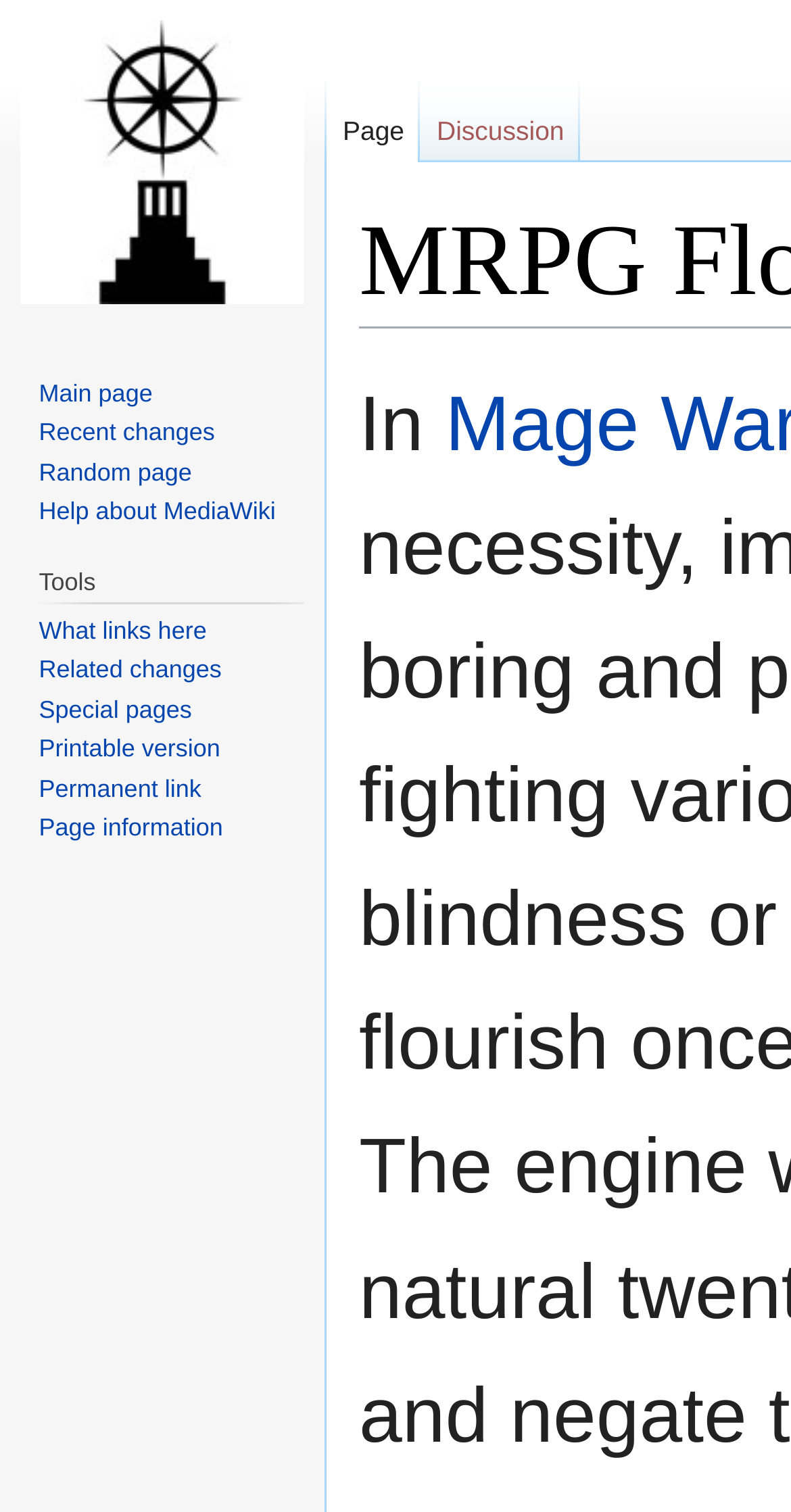Find the bounding box coordinates of the element to click in order to complete this instruction: "Search". The bounding box coordinates must be four float numbers between 0 and 1, denoted as [left, top, right, bottom].

None